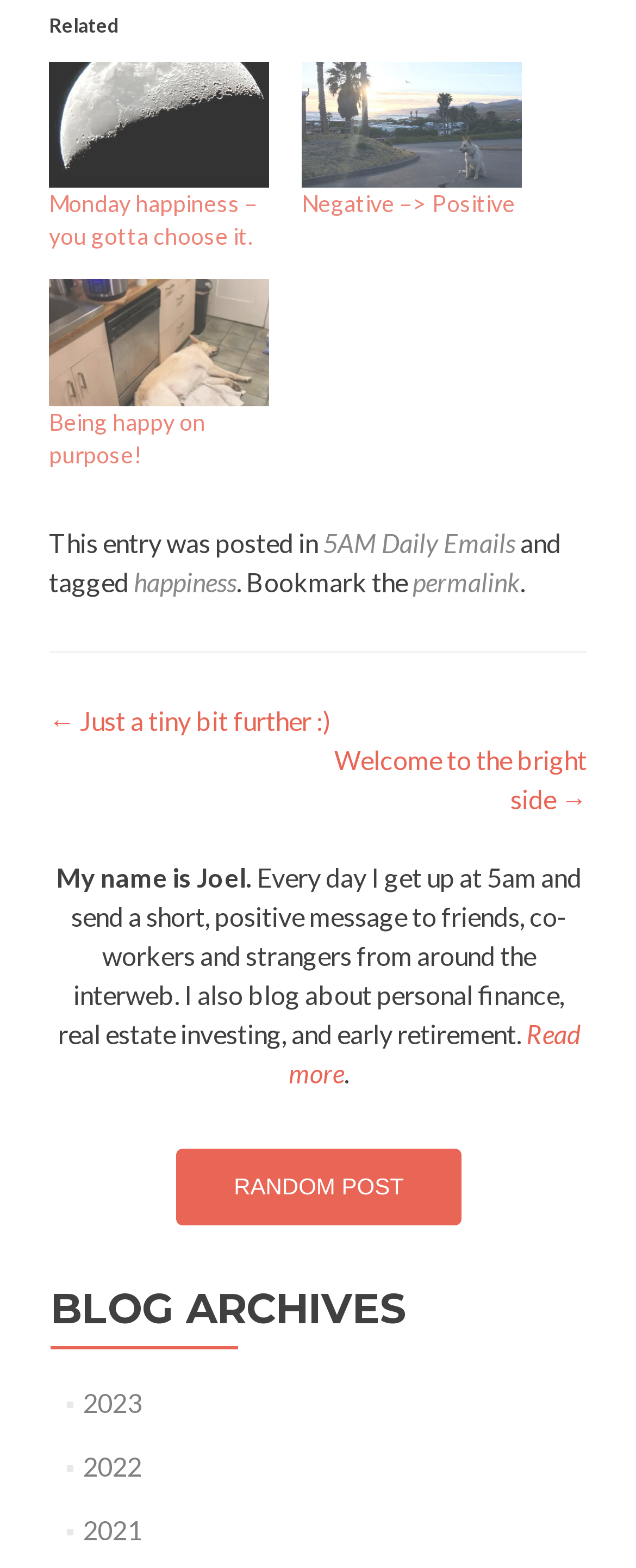Locate the bounding box coordinates of the clickable part needed for the task: "View posts from 2023".

[0.13, 0.884, 0.223, 0.904]